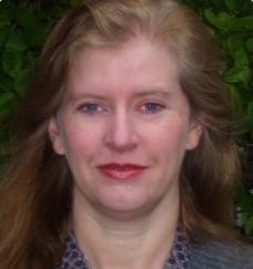What is Dr. King's role in the college?
Please provide a detailed and comprehensive answer to the question.

According to the caption, Dr. King plays a crucial role in curriculum development and enhancing student experiences at the college as the Director of Studies for Natural Sciences, which indicates her role in the college.